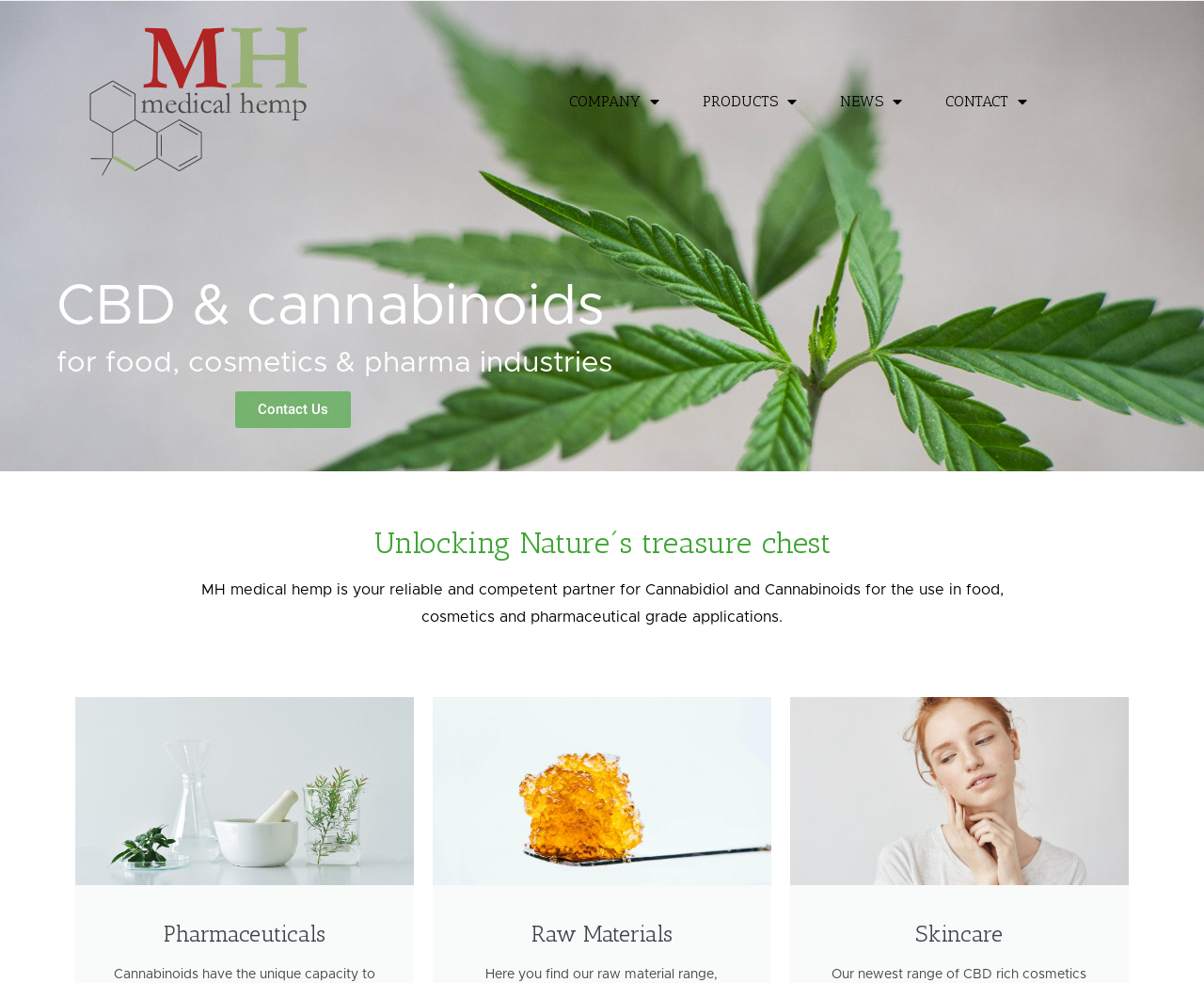Produce an elaborate caption capturing the essence of the webpage.

The webpage is about MH Medical Hemp, a company that provides Cannabidiol and Cannabinoids for the food, cosmetics, and pharmaceutical industries. 

At the top of the page, there is a navigation menu with four main categories: COMPANY, PRODUCTS, NEWS, and CONTACT. 

Below the navigation menu, there is a section that highlights the company's focus on CBD and cannabinoids for various industries. This section includes a heading that reads "Unlocking Nature´s treasure chest" and a brief description of the company's services. 

To the right of the company description, there is a call-to-action button labeled "Contact Us". 

The main content of the page is divided into three sections, each featuring an image and a heading. The sections are arranged horizontally and appear to be showcasing the company's products or services in the pharmaceutical, raw materials, and skincare industries, respectively.